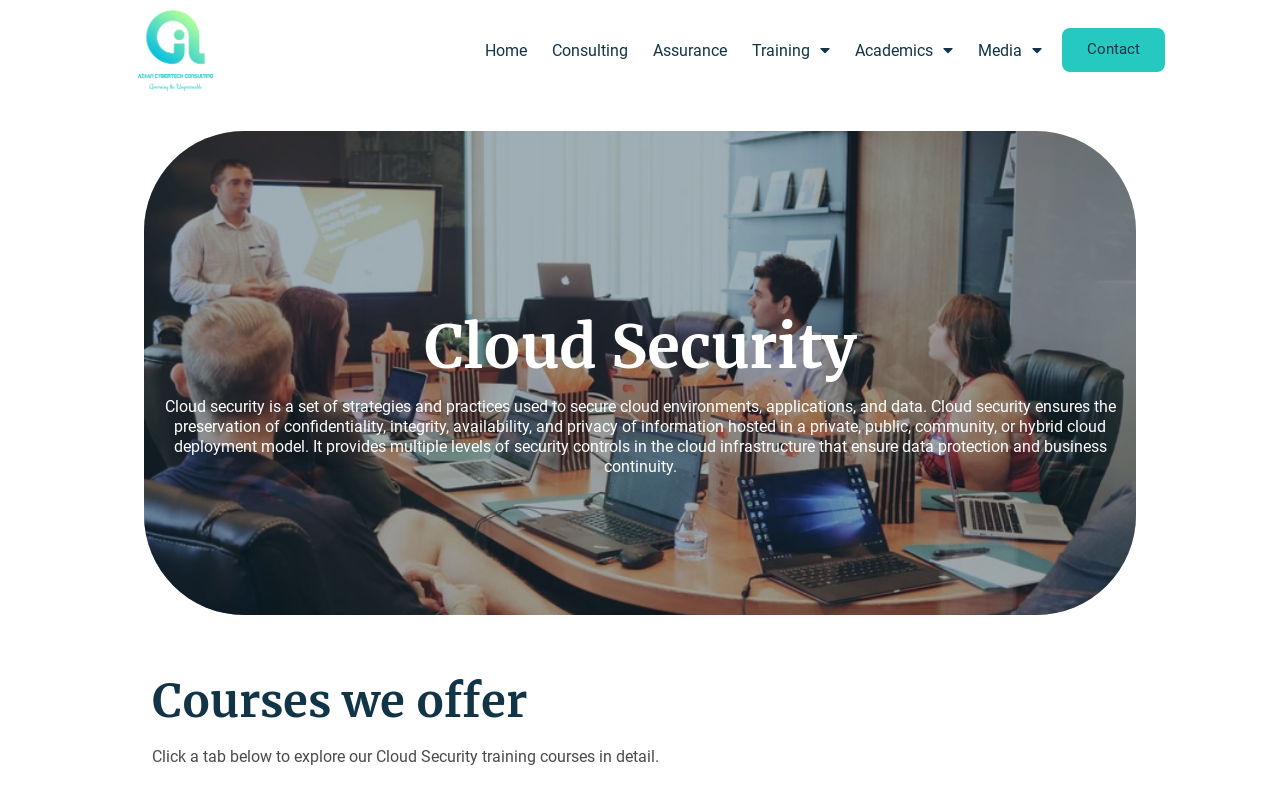Answer the question below in one word or phrase:
What is the company name on the logo?

AZAAN Cybertech Consulting